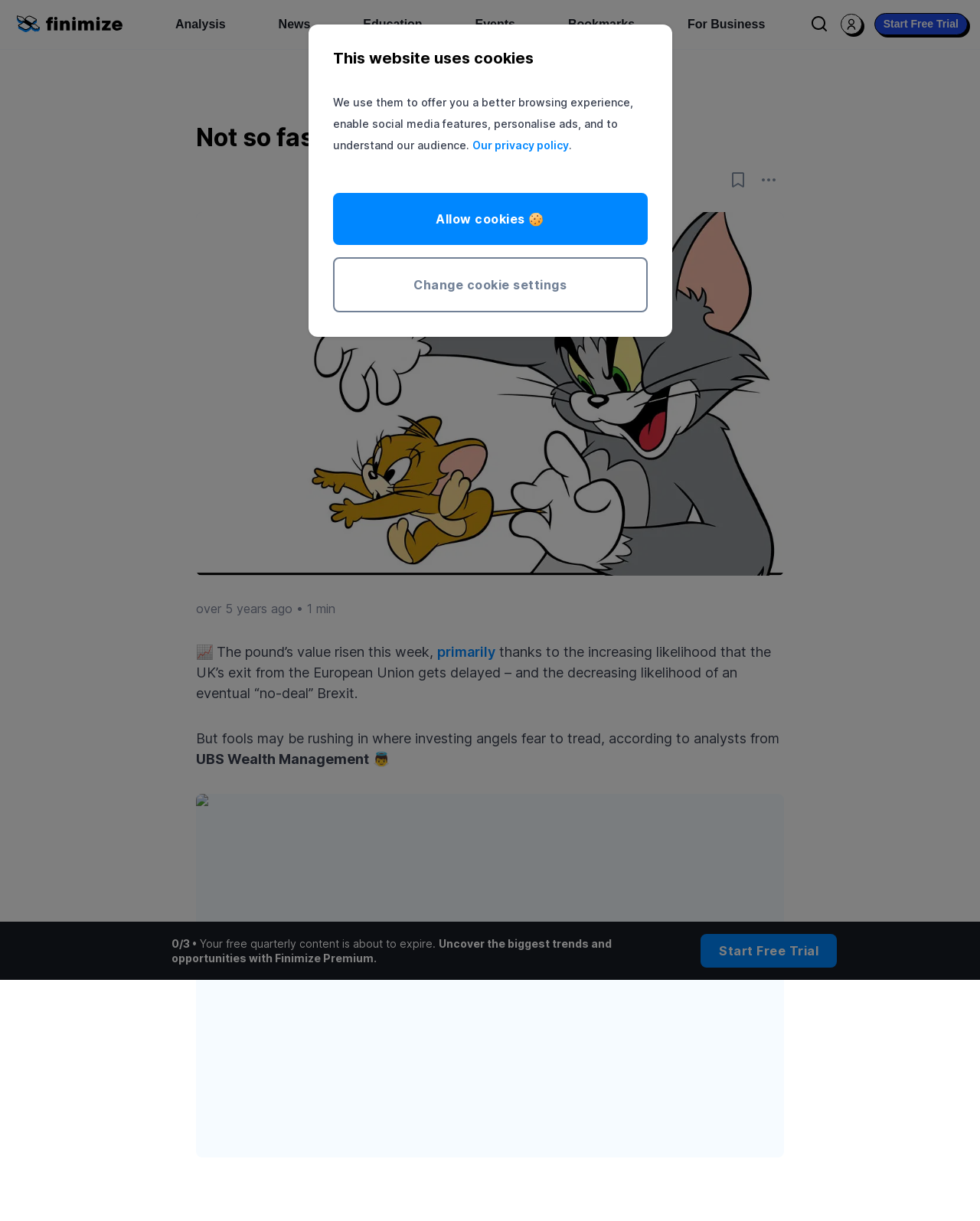What is the topic of the article?
Refer to the image and provide a one-word or short phrase answer.

British pound